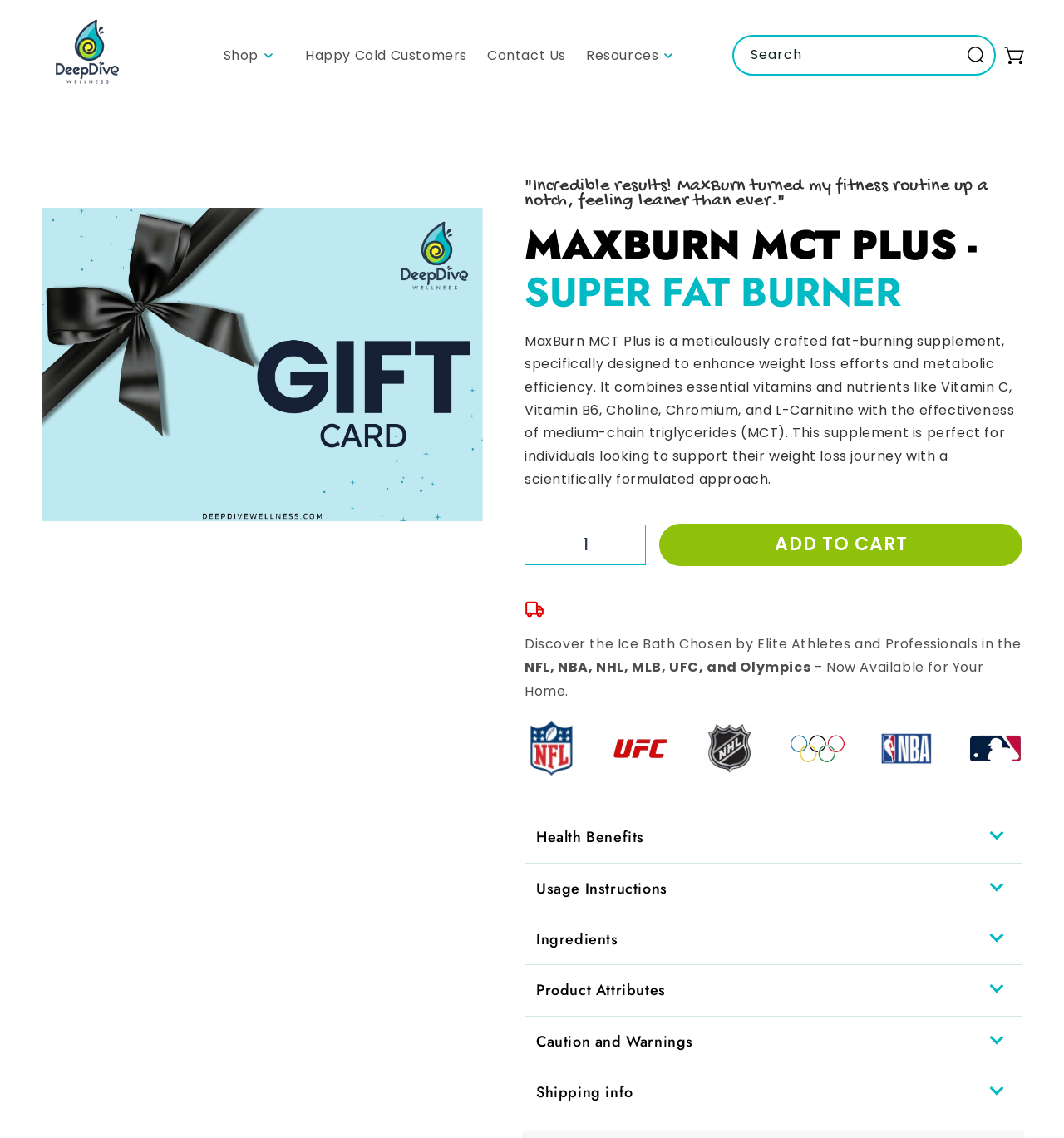What is the name of the gift card? From the image, respond with a single word or brief phrase.

Deep Dive Wellness Gift Card